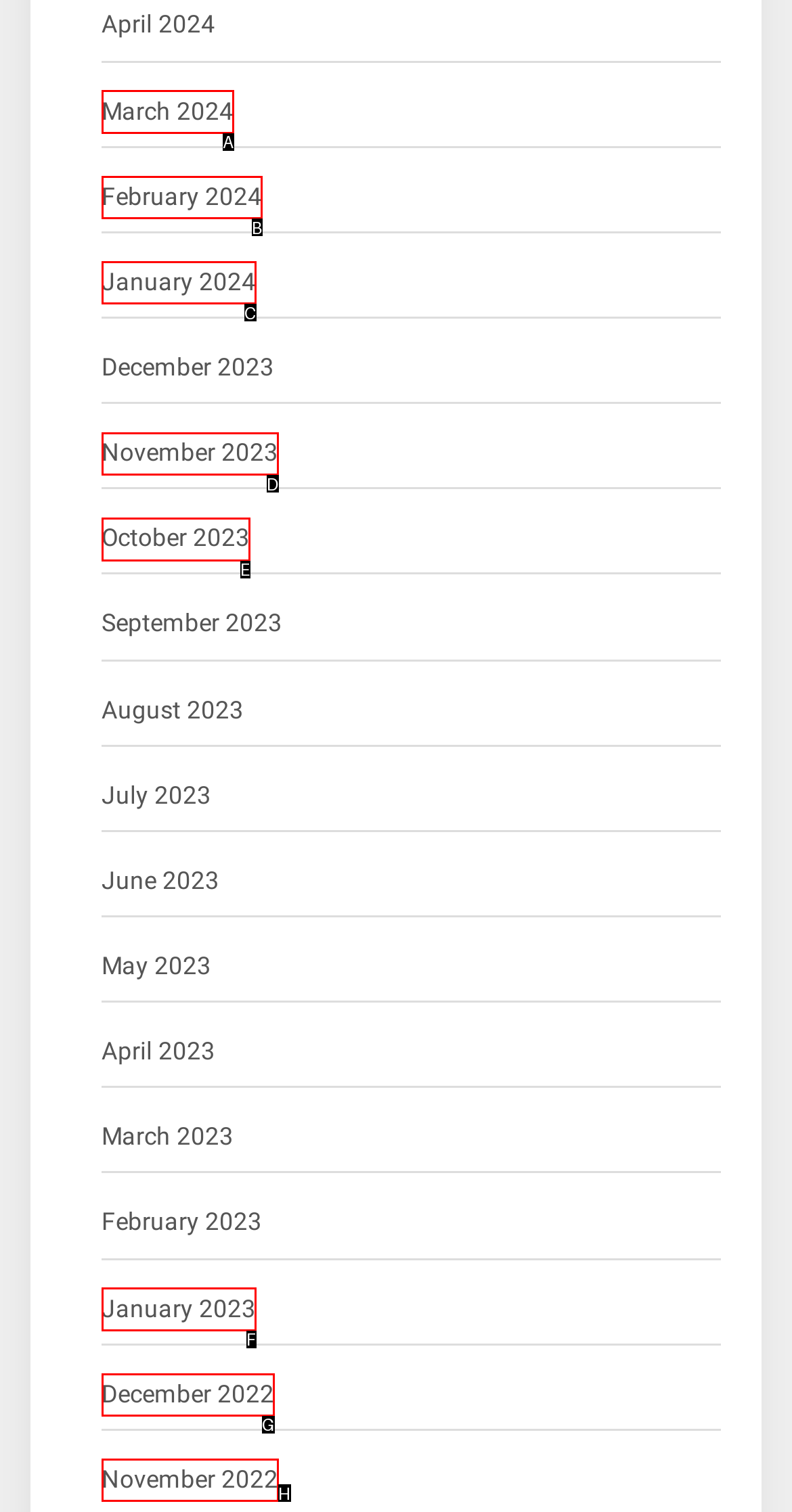From the options provided, determine which HTML element best fits the description: November 2023. Answer with the correct letter.

D